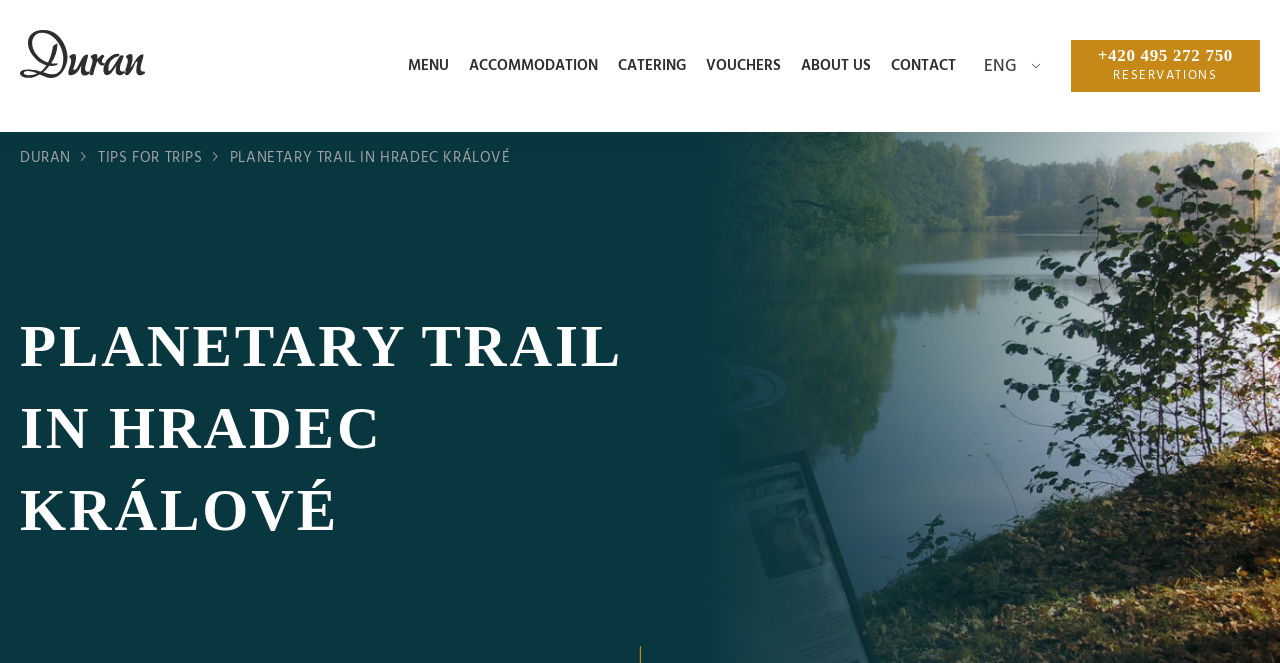Can you determine the main header of this webpage?

PLANETARY TRAIL IN HRADEC KRÁLOVÉ